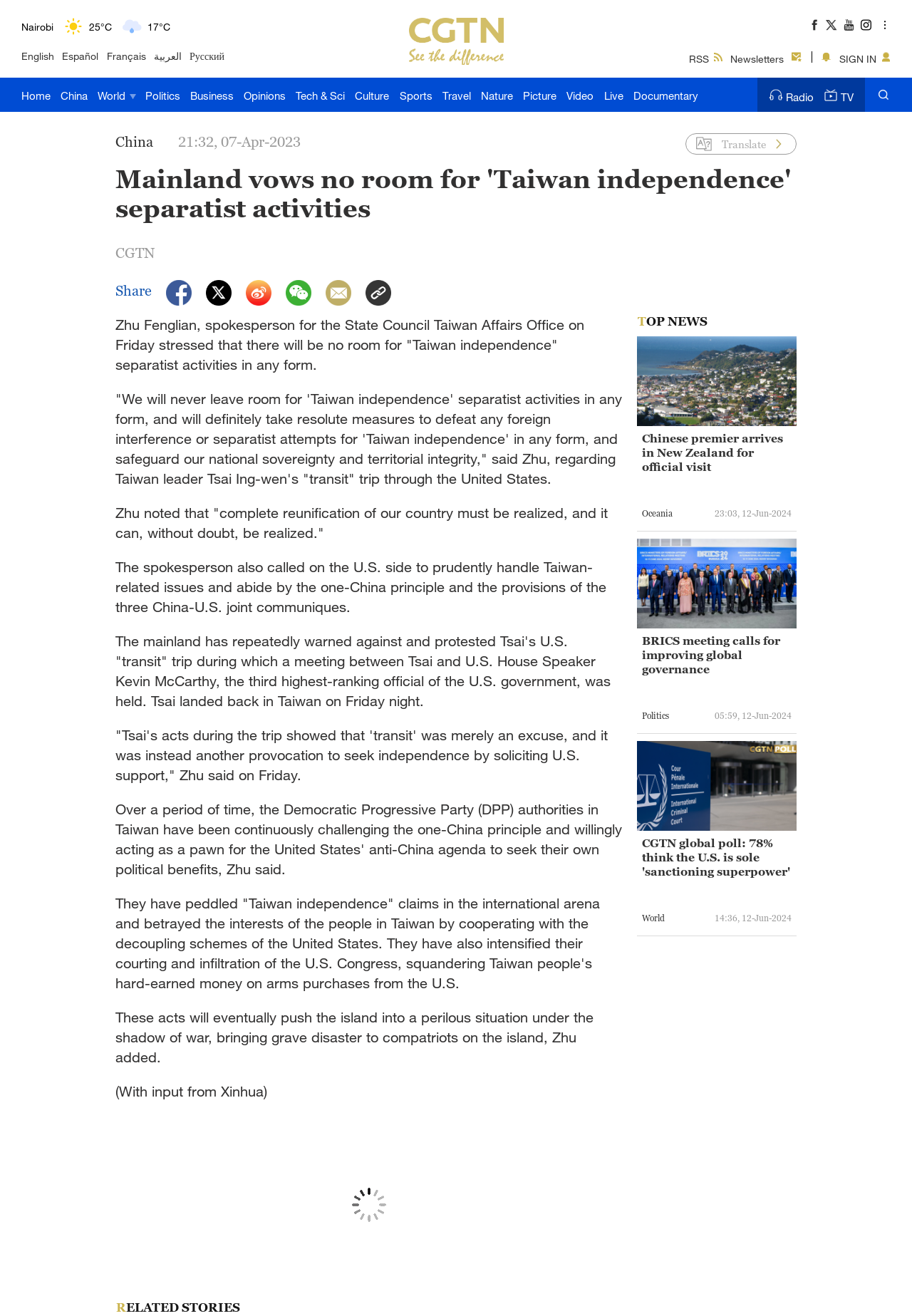Please respond to the question with a concise word or phrase:
What is the language option next to 'English'?

Español